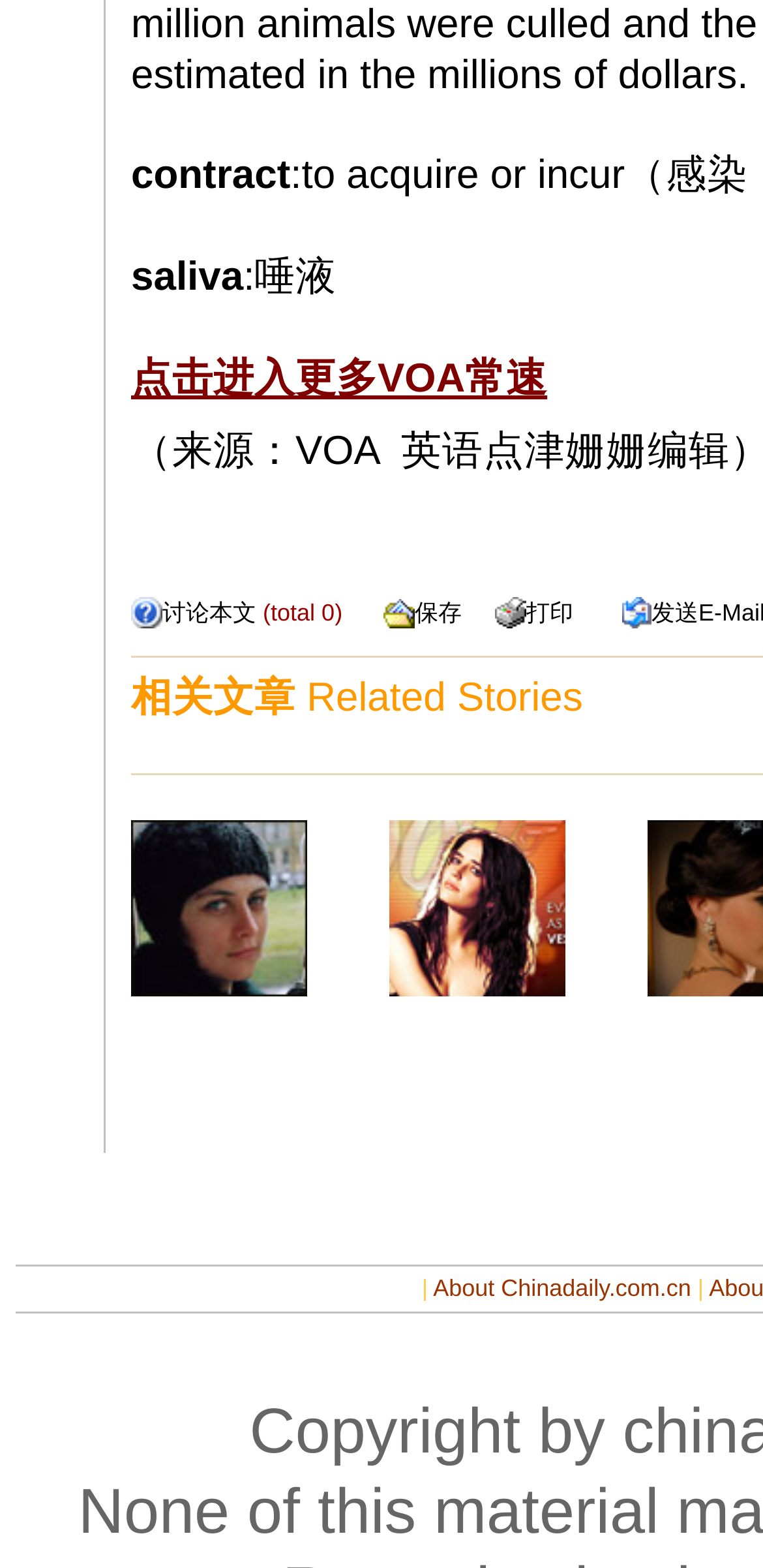What options are available for the article?
Provide an in-depth and detailed explanation in response to the question.

The options available for the article can be determined by looking at the LayoutTableCell elements that contain links. The links say '讨论本文', '保存', and '打印', which suggest that the options available for the article are to discuss, save, and print.